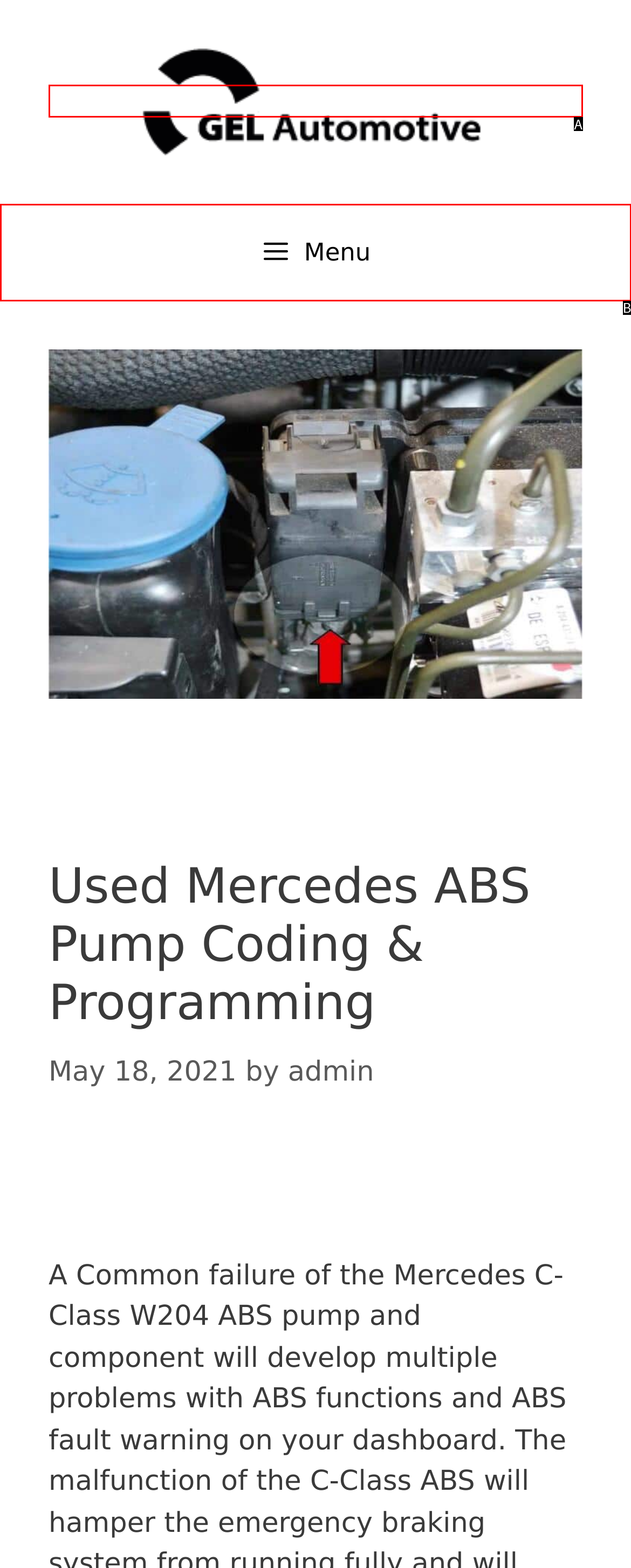From the choices provided, which HTML element best fits the description: alt="GEL Automotive"? Answer with the appropriate letter.

A